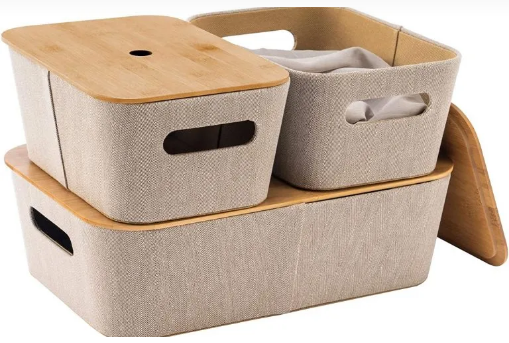Describe all the important aspects and details of the image.

The image showcases a stylish arrangement of three fabric storage baskets, featuring a soft beige color that complements a variety of décor styles. The baskets are designed with convenient cut-out handles for easy carrying and are topped with bamboo lids, enhancing their functionality. This attractive storage solution not only helps optimize space but also adds a modern touch to your bathroom or any room in the home. Ideal for organizing towels, toiletries, or miscellaneous items, these baskets provide both practicality and aesthetics, embodying the idea of transformative bathroom storage.